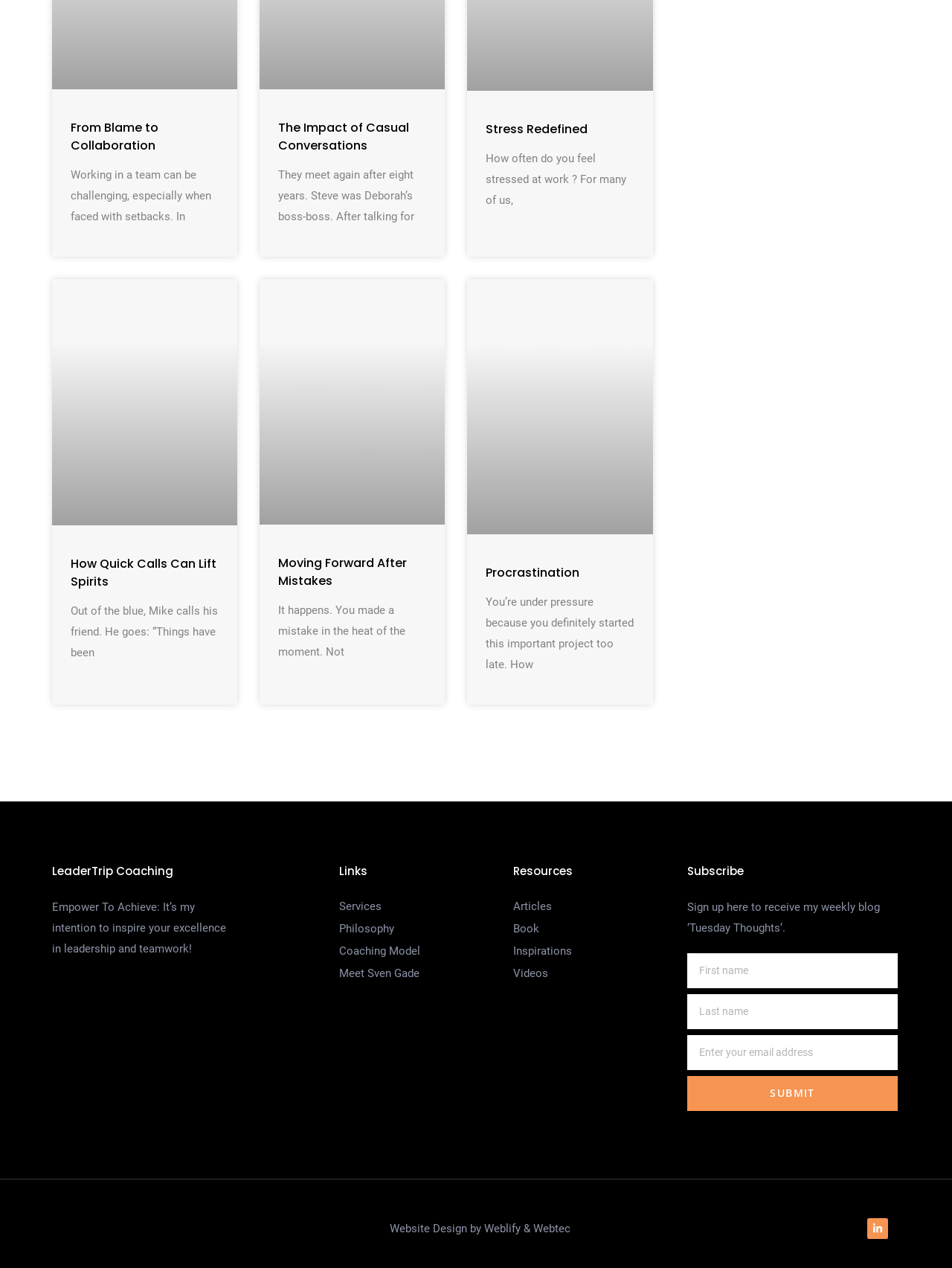Identify the bounding box coordinates of the clickable region necessary to fulfill the following instruction: "Click on 'From Blame to Collaboration'". The bounding box coordinates should be four float numbers between 0 and 1, i.e., [left, top, right, bottom].

[0.074, 0.094, 0.166, 0.121]